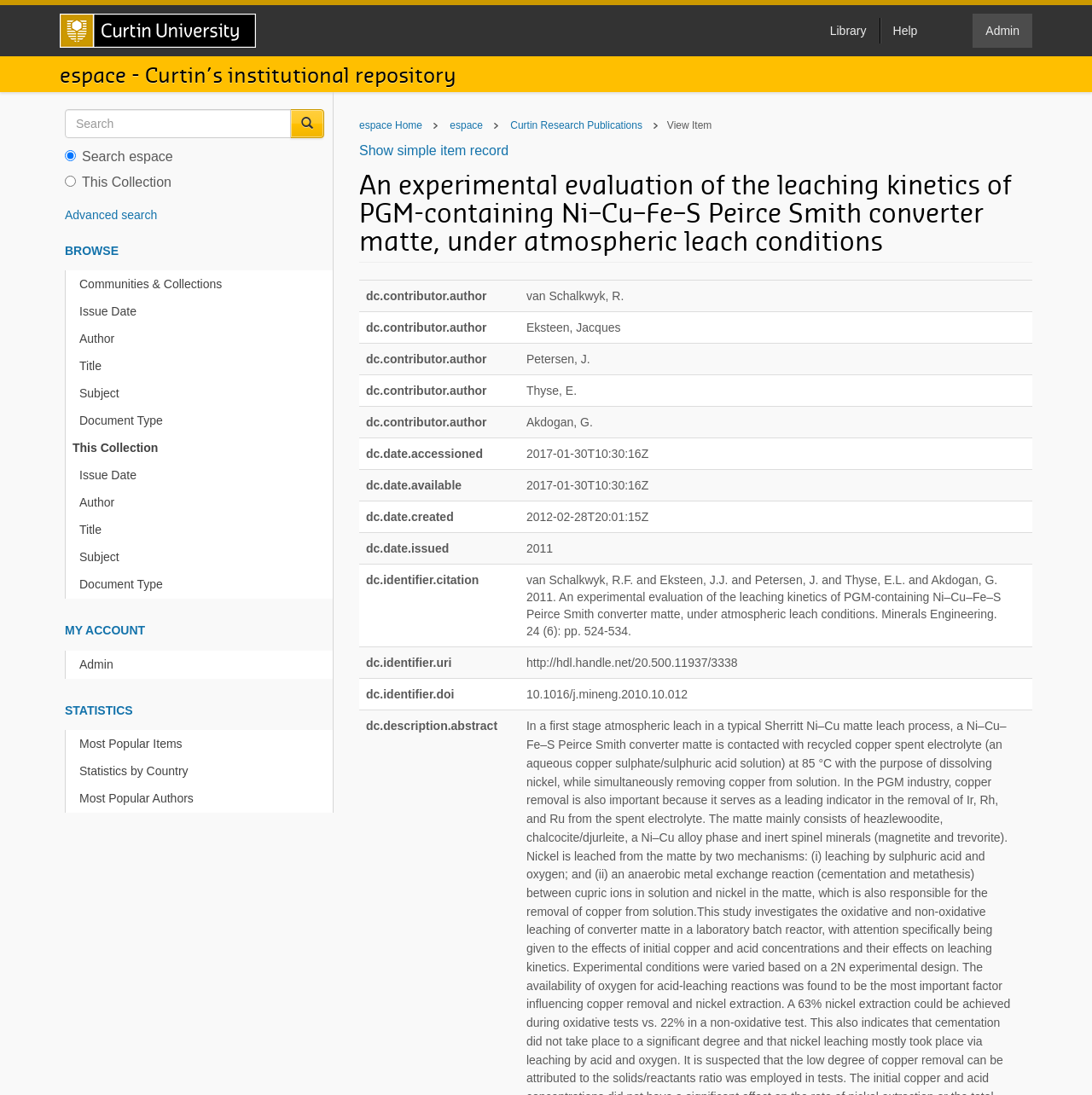How many authors are listed for the item?
Please respond to the question with a detailed and well-explained answer.

The authors are listed in the grid cells on the webpage, and there are 5 authors listed: van Schalkwyk, R., Eksteen, Jacques, Petersen, J., Thyse, E., and Akdogan, G.